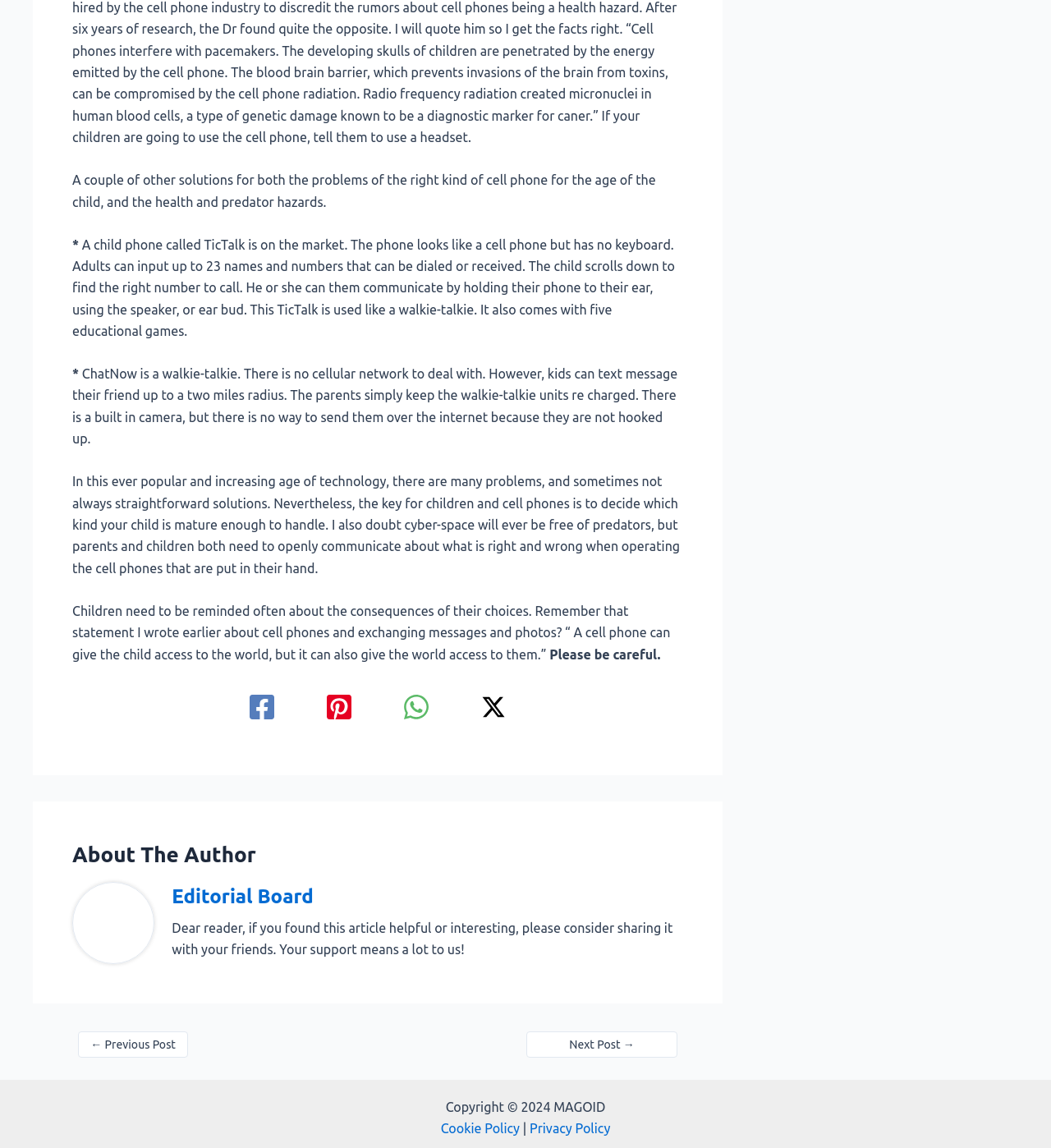What is the purpose of ChatNow? Refer to the image and provide a one-word or short phrase answer.

Walkie-talkie